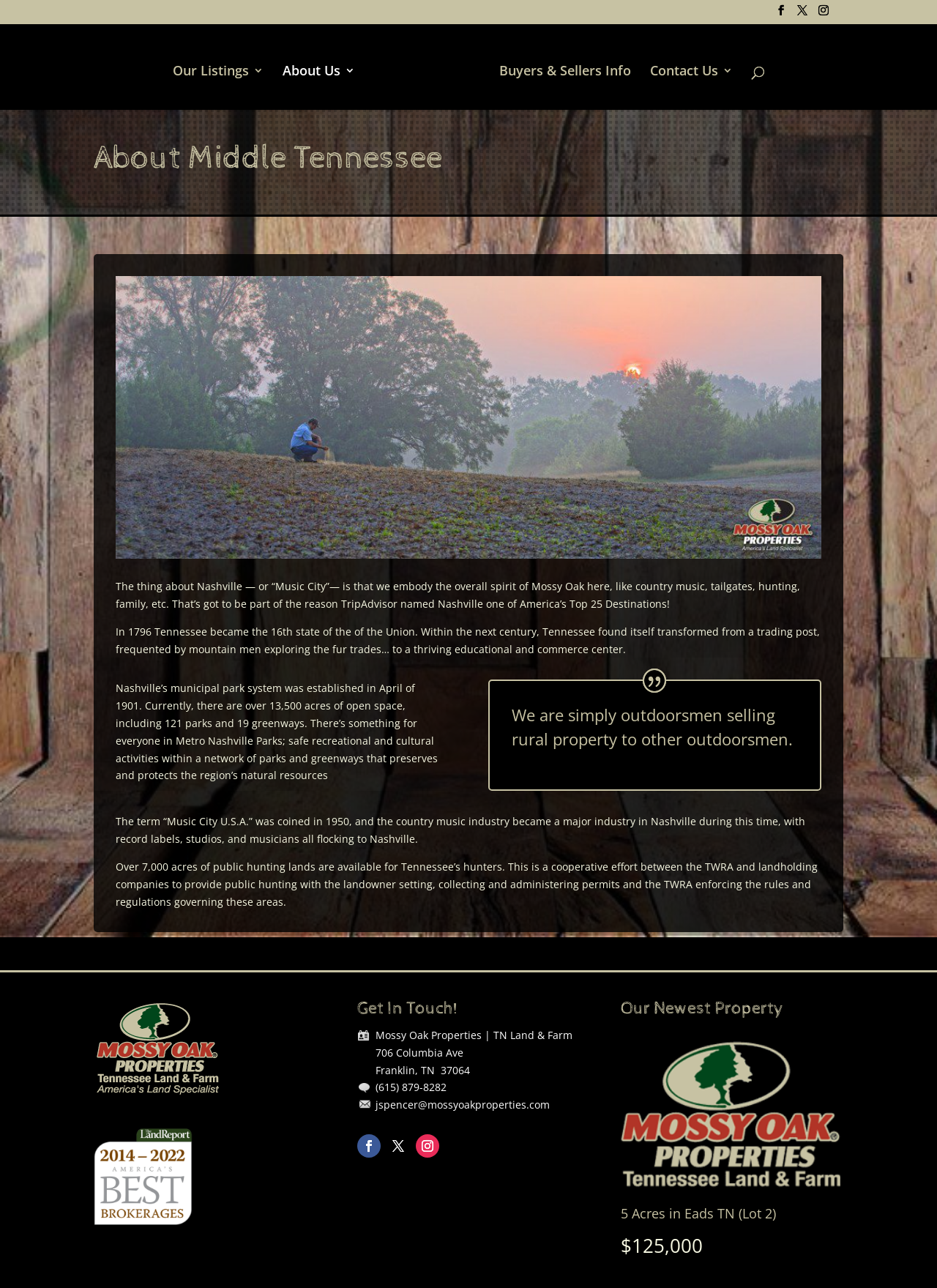Please respond to the question using a single word or phrase:
How many acres of public hunting lands are available?

Over 7,000 acres